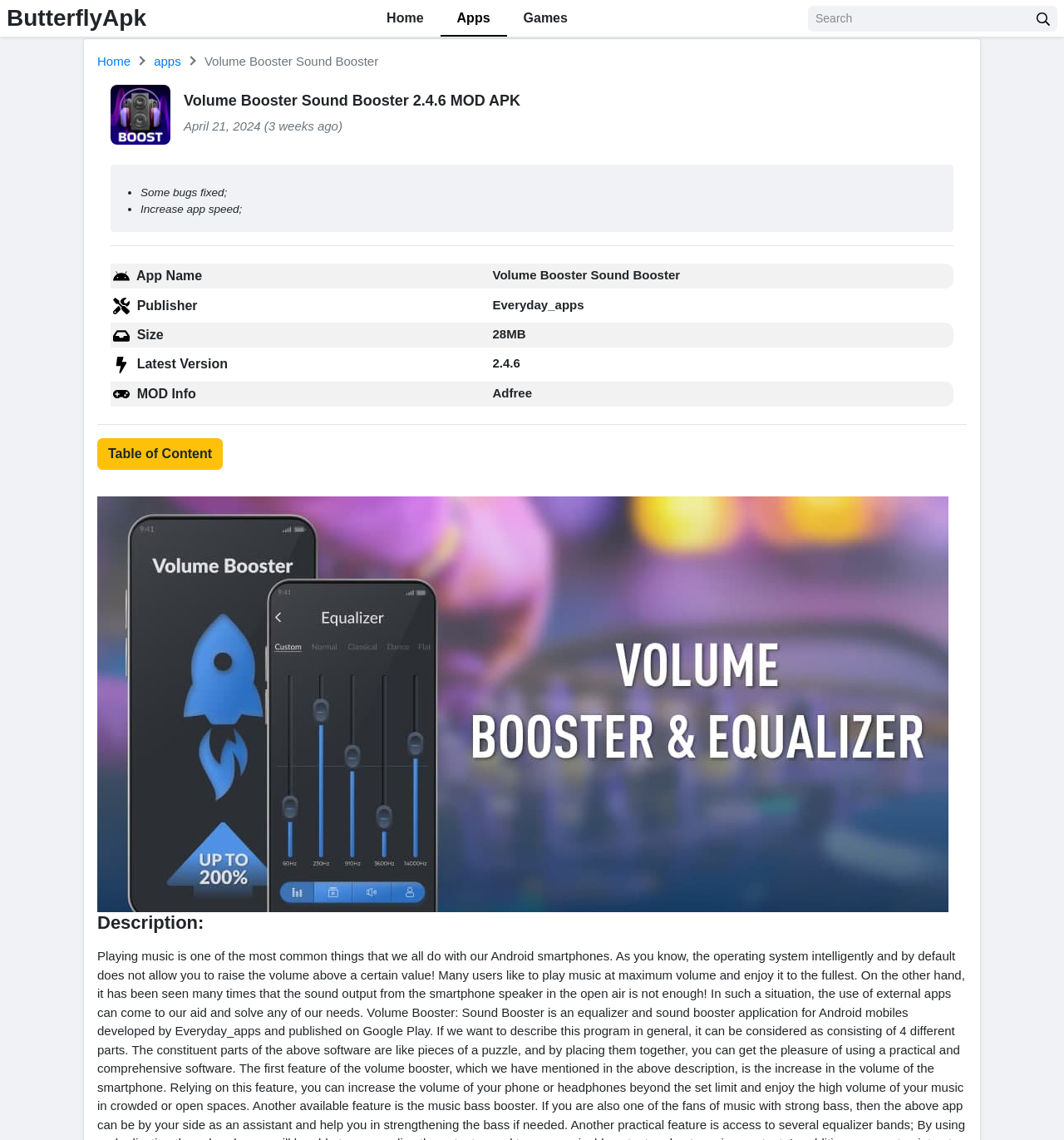Please identify the bounding box coordinates of the region to click in order to complete the task: "Search for an app". The coordinates must be four float numbers between 0 and 1, specified as [left, top, right, bottom].

[0.759, 0.005, 0.968, 0.027]